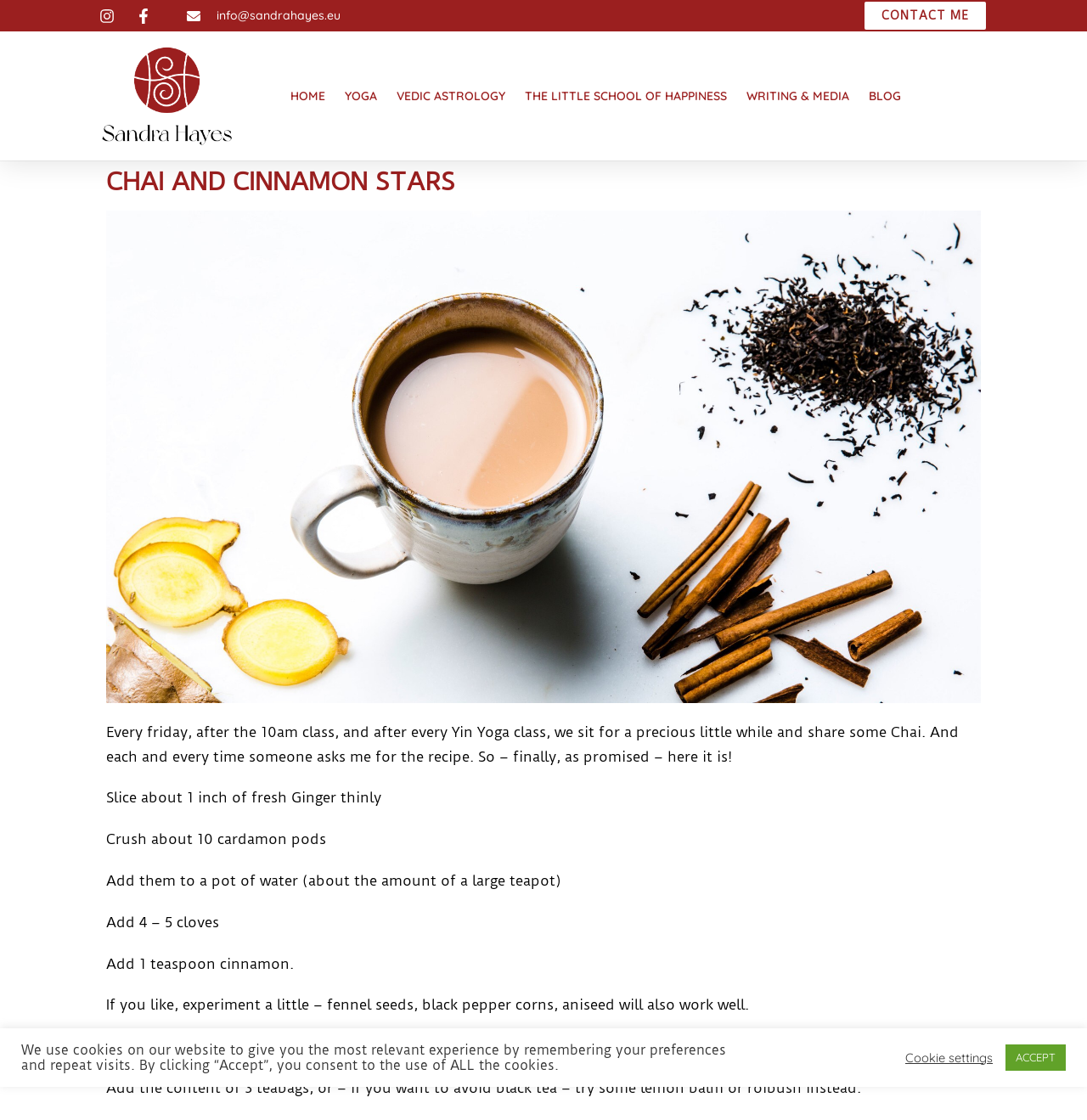Answer the question using only one word or a concise phrase: What is the author's intention behind sharing the Chai recipe?

Because people asked for it